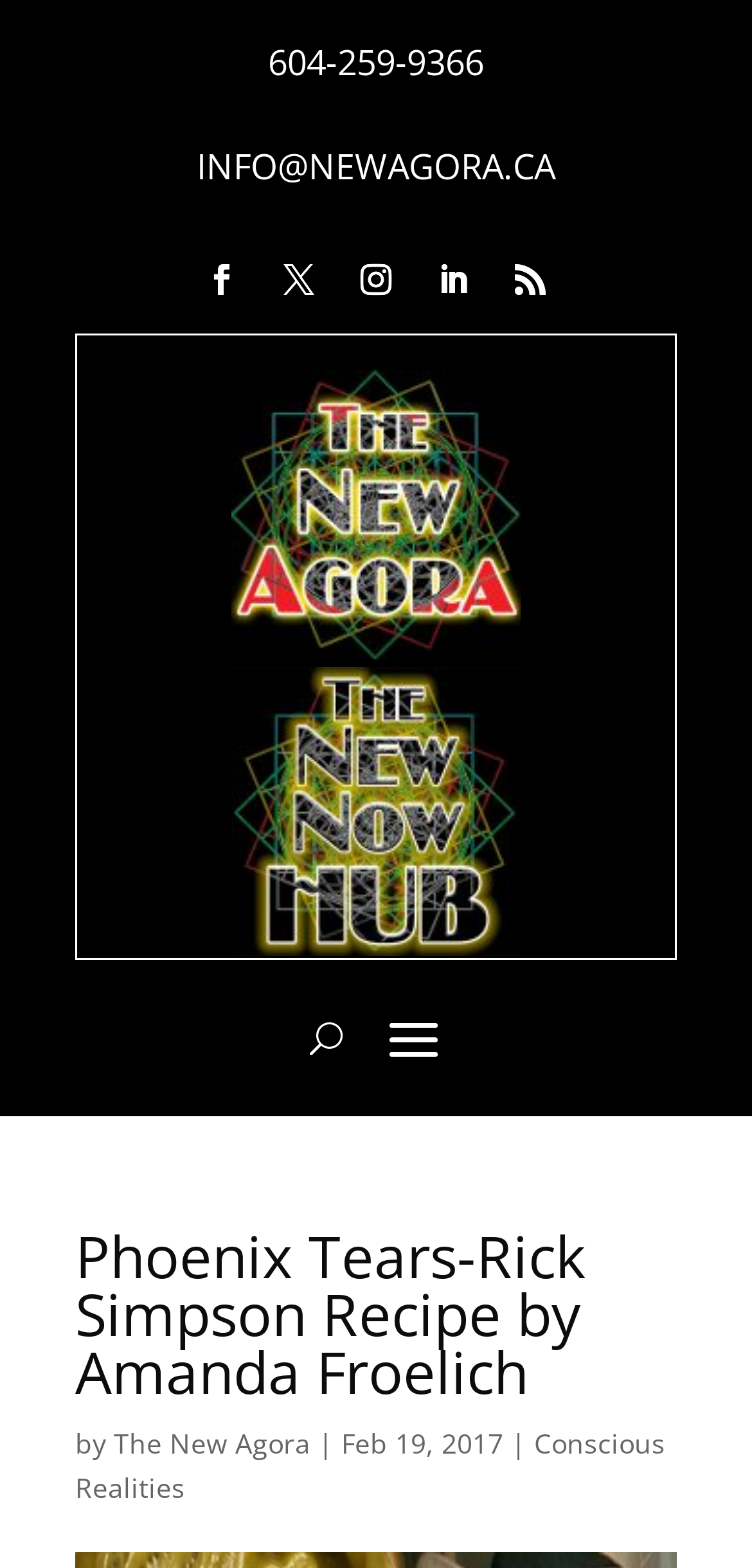Please determine the bounding box coordinates for the element that should be clicked to follow these instructions: "View the image".

[0.308, 0.236, 0.692, 0.42]